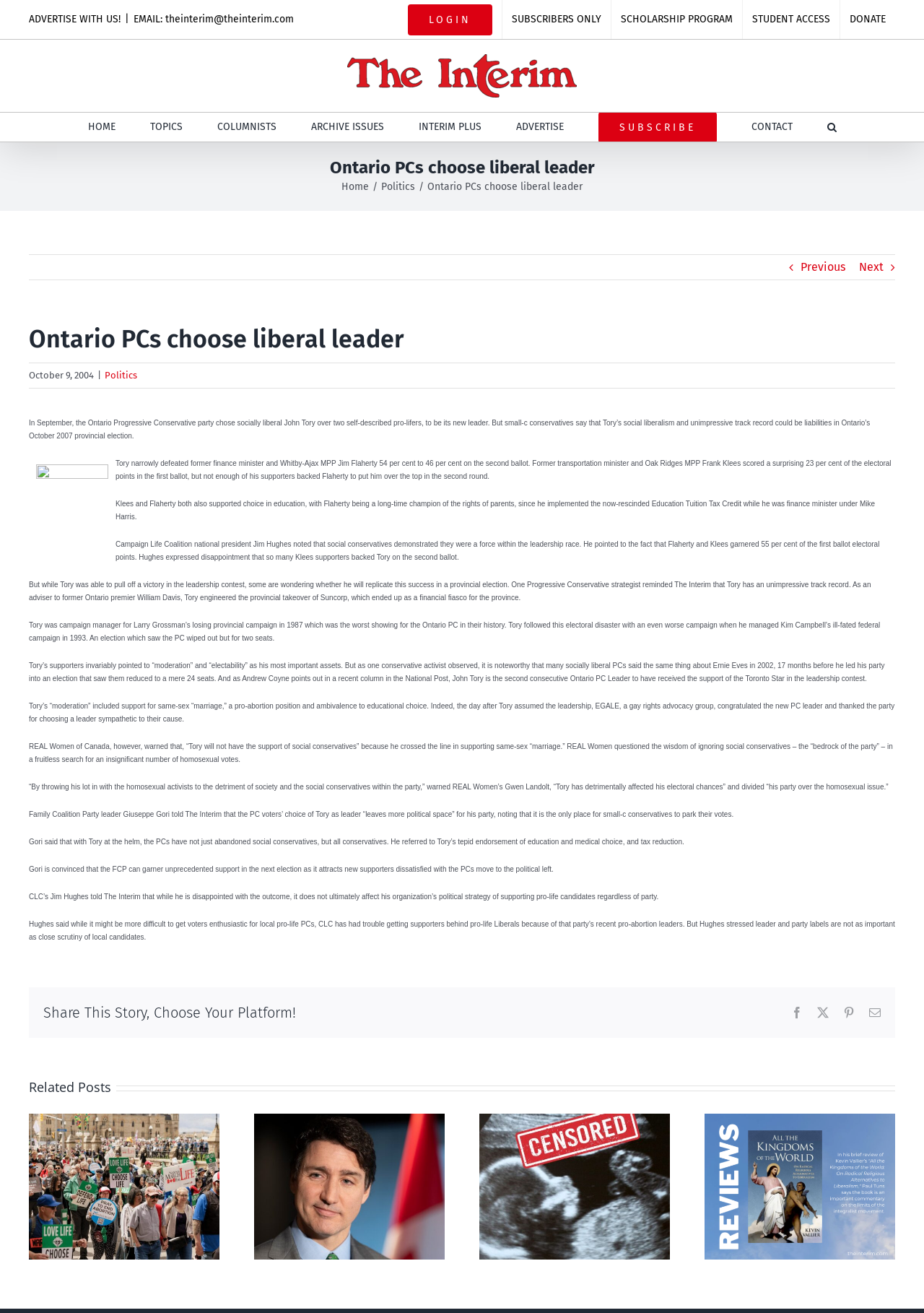Analyze the image and deliver a detailed answer to the question: What is the name of the party whose leader is discussed in the article?

The article discusses the leader of the Ontario Progressive Conservative party, John Tory, who was chosen over two self-described pro-lifers. This information can be found in the first paragraph of the article.